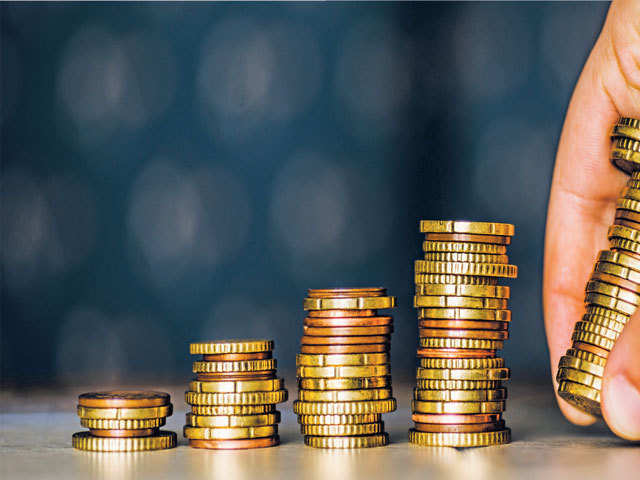What is the significance of the blurred background?
Answer briefly with a single word or phrase based on the image.

Adds depth